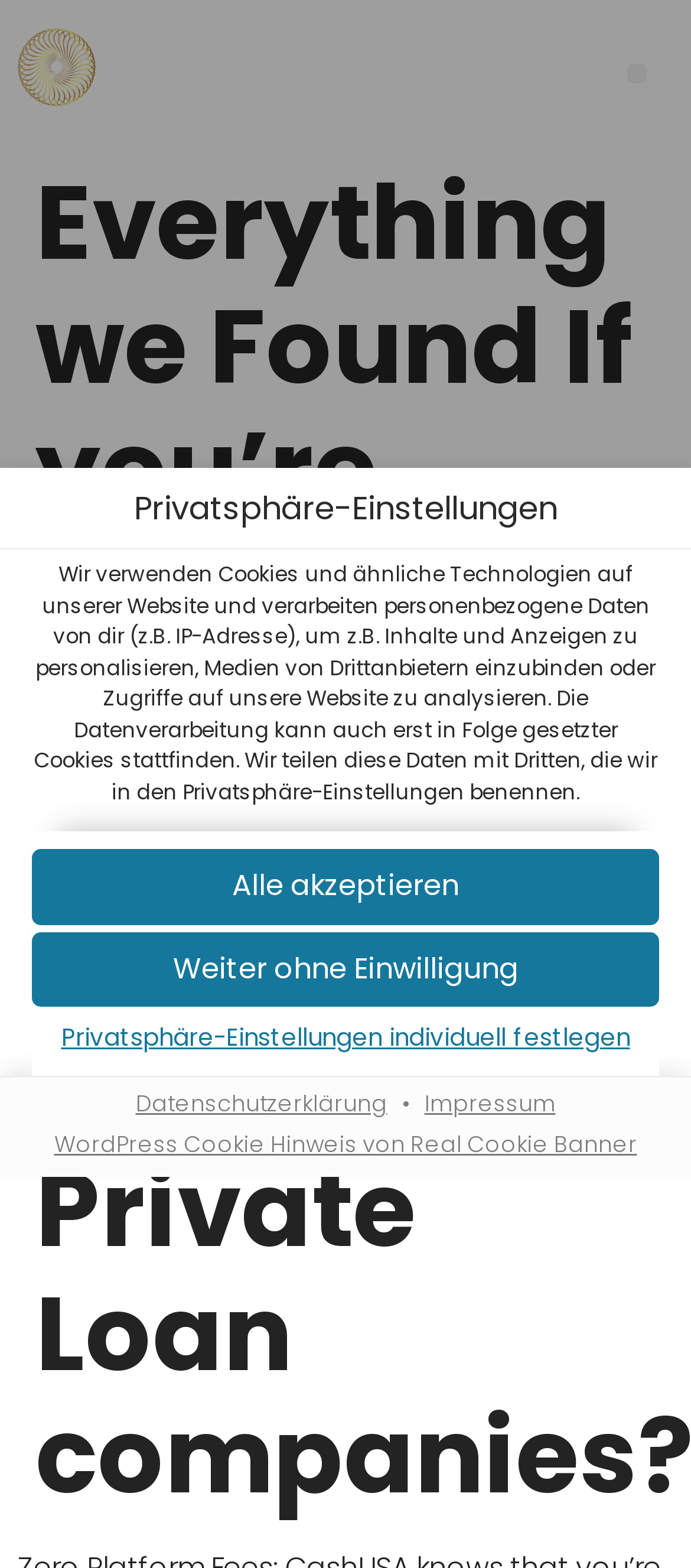Provide your answer in one word or a succinct phrase for the question: 
How many buttons are in the privacy settings dialog?

3